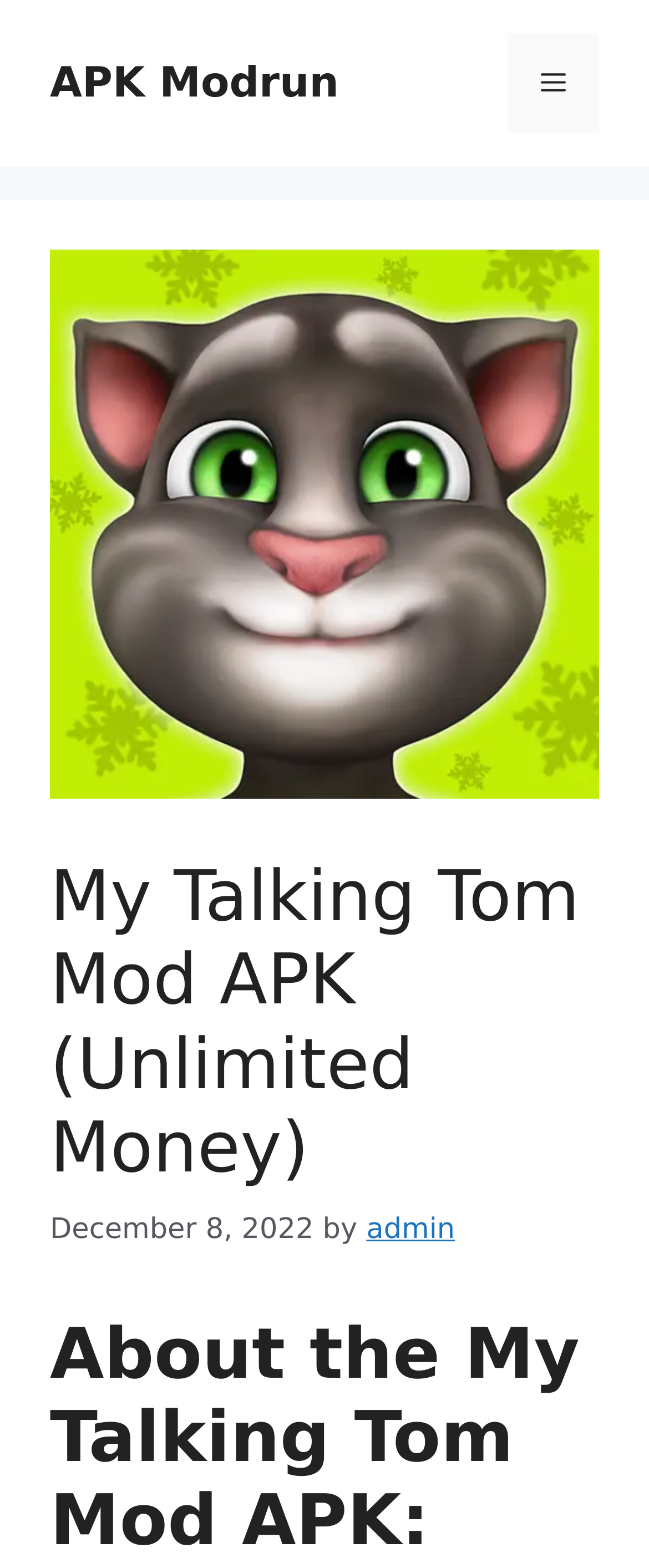Identify the bounding box coordinates for the UI element mentioned here: "APK Modrun". Provide the coordinates as four float values between 0 and 1, i.e., [left, top, right, bottom].

[0.077, 0.037, 0.522, 0.068]